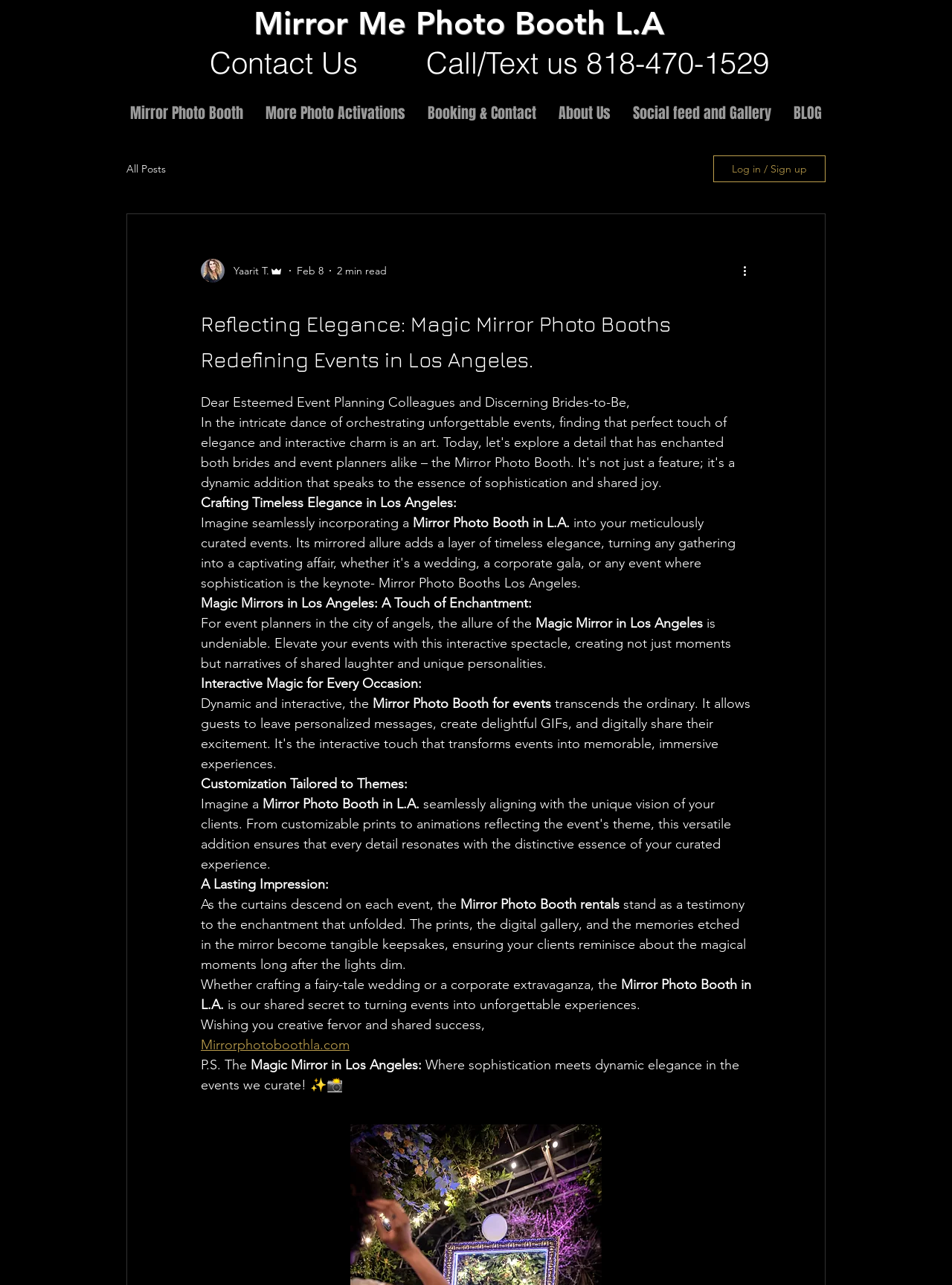Please identify the bounding box coordinates of the element on the webpage that should be clicked to follow this instruction: "Read the blog post". The bounding box coordinates should be given as four float numbers between 0 and 1, formatted as [left, top, right, bottom].

[0.211, 0.236, 0.789, 0.291]